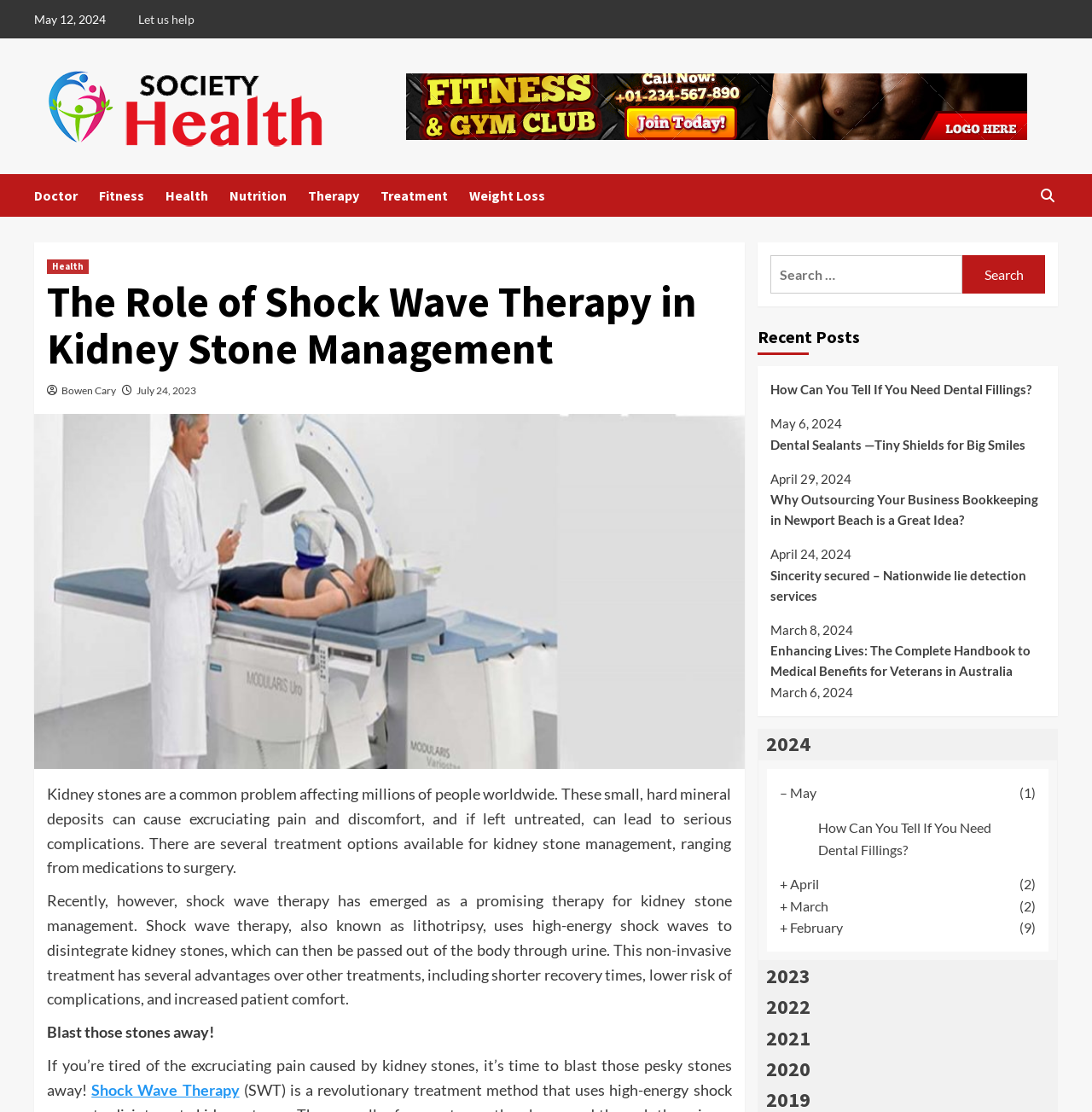Locate the UI element that matches the description parent_node: Search for: value="Search" in the webpage screenshot. Return the bounding box coordinates in the format (top-left x, top-left y, bottom-right x, bottom-right y), with values ranging from 0 to 1.

[0.881, 0.229, 0.957, 0.264]